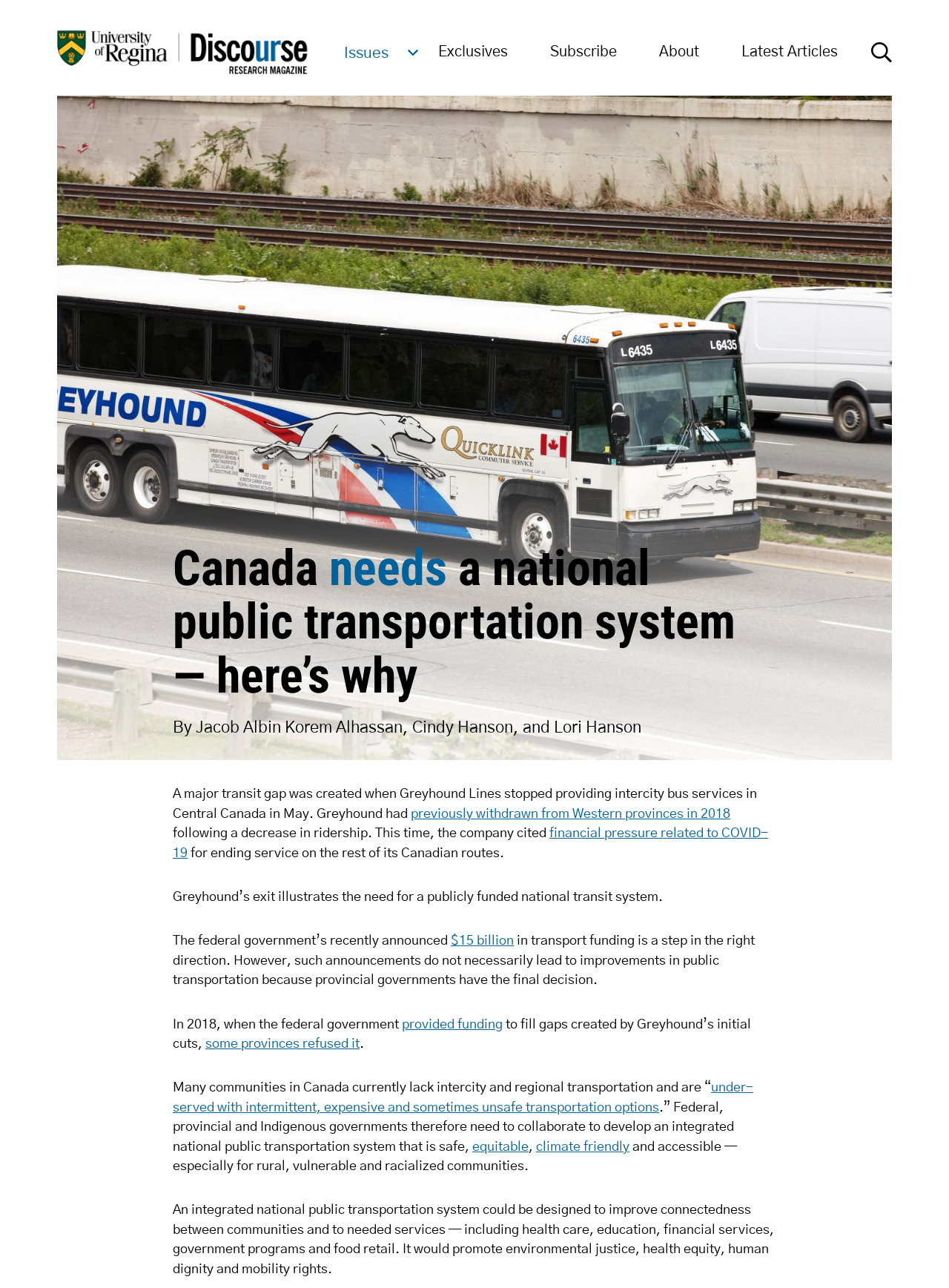What is the reason cited by Greyhound for ending service on the rest of its Canadian routes?
Look at the image and answer the question with a single word or phrase.

Financial pressure related to COVID-19